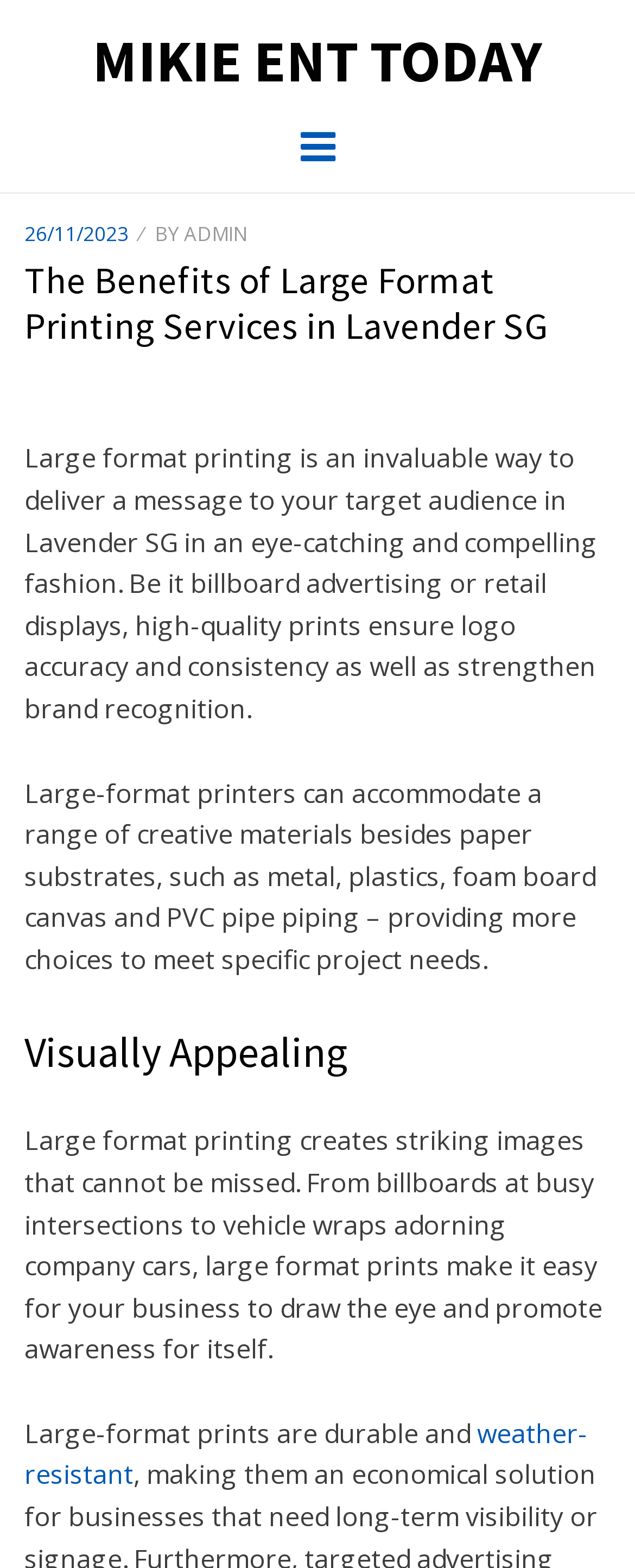Can you give a detailed response to the following question using the information from the image? When was the article posted?

The posting date is obtained from the link element with the text '26/11/2023', which is located below the company name and above the main article content. This element also has a time element associated with it, indicating that it represents a specific date and time.